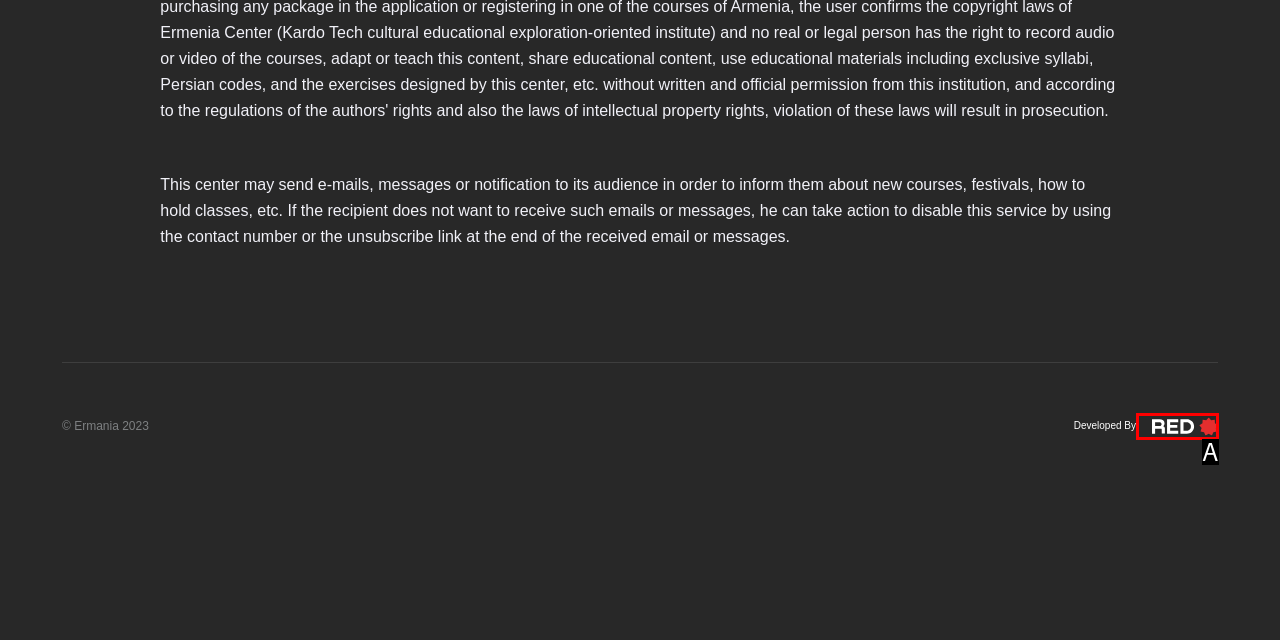Identify which HTML element matches the description: parent_node: Developed By
Provide your answer in the form of the letter of the correct option from the listed choices.

A